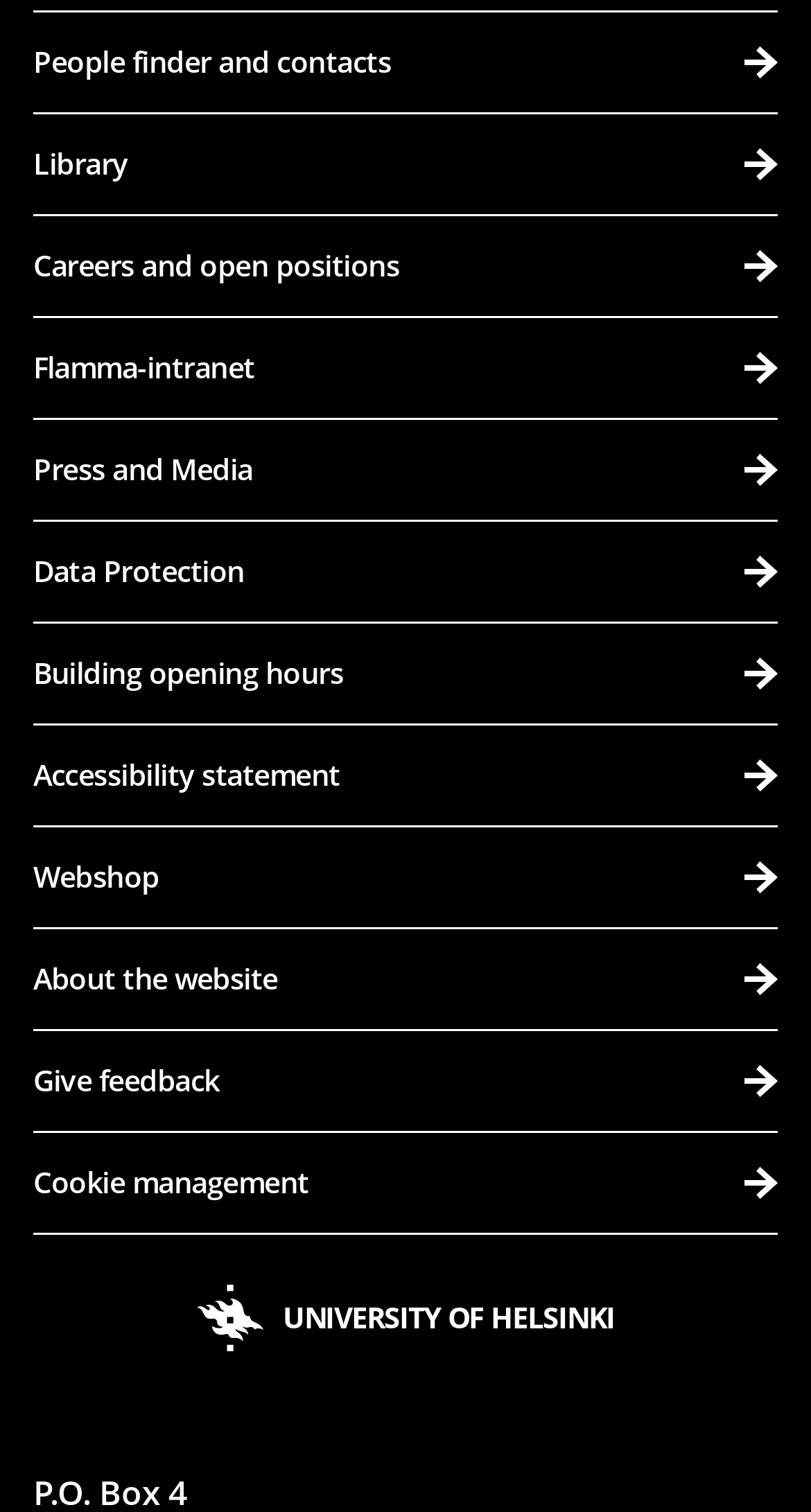Please find the bounding box coordinates for the clickable element needed to perform this instruction: "Give feedback on the website".

[0.041, 0.682, 0.959, 0.749]